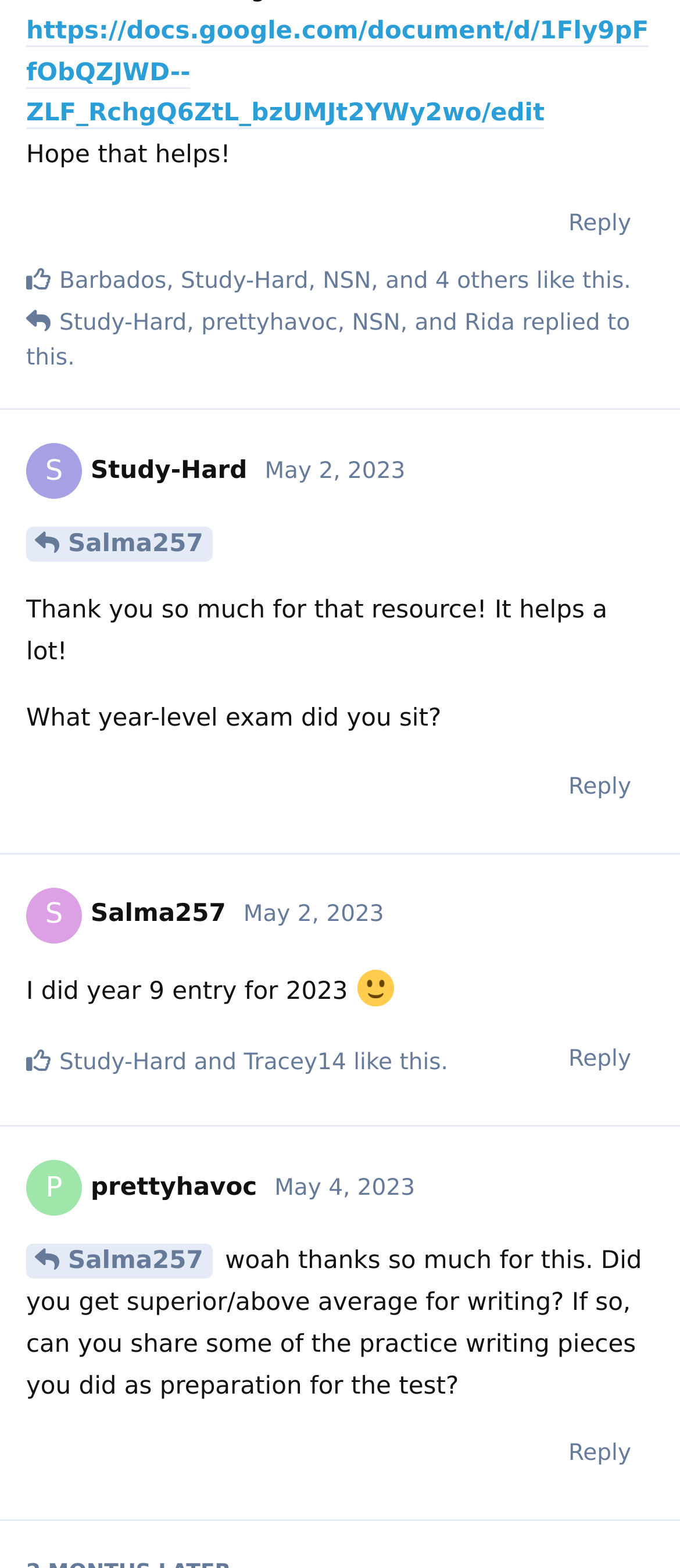Give a one-word or one-phrase response to the question:
How many people liked a comment?

4 others